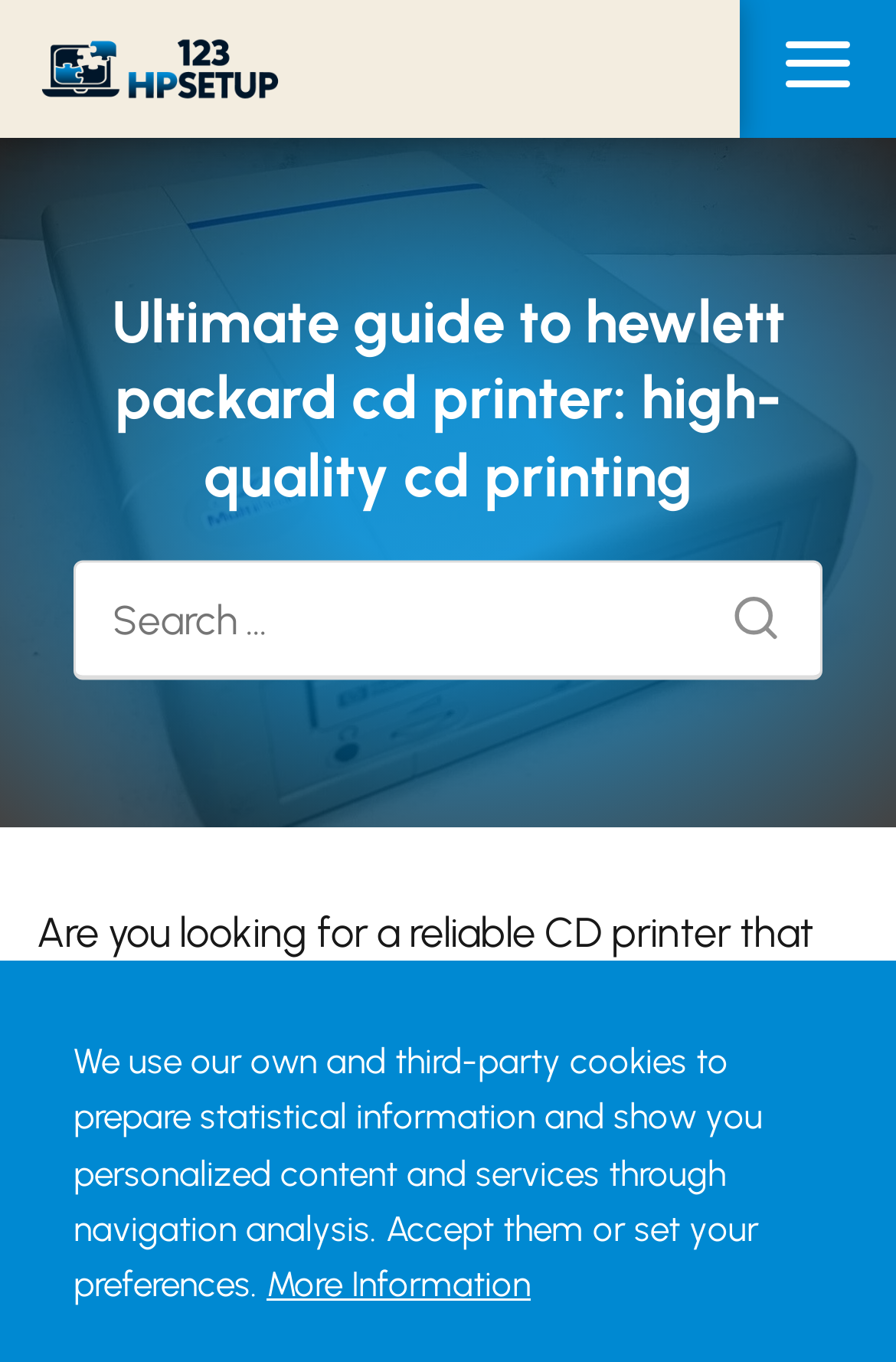What is the theme of the webpage?
Please respond to the question thoroughly and include all relevant details.

The presence of the heading 'Ultimate guide to Hewlett Packard CD printer: high-quality CD printing' and the focus on HP CD printers suggest that the theme of the webpage is CD printing, specifically with HP CD printers.